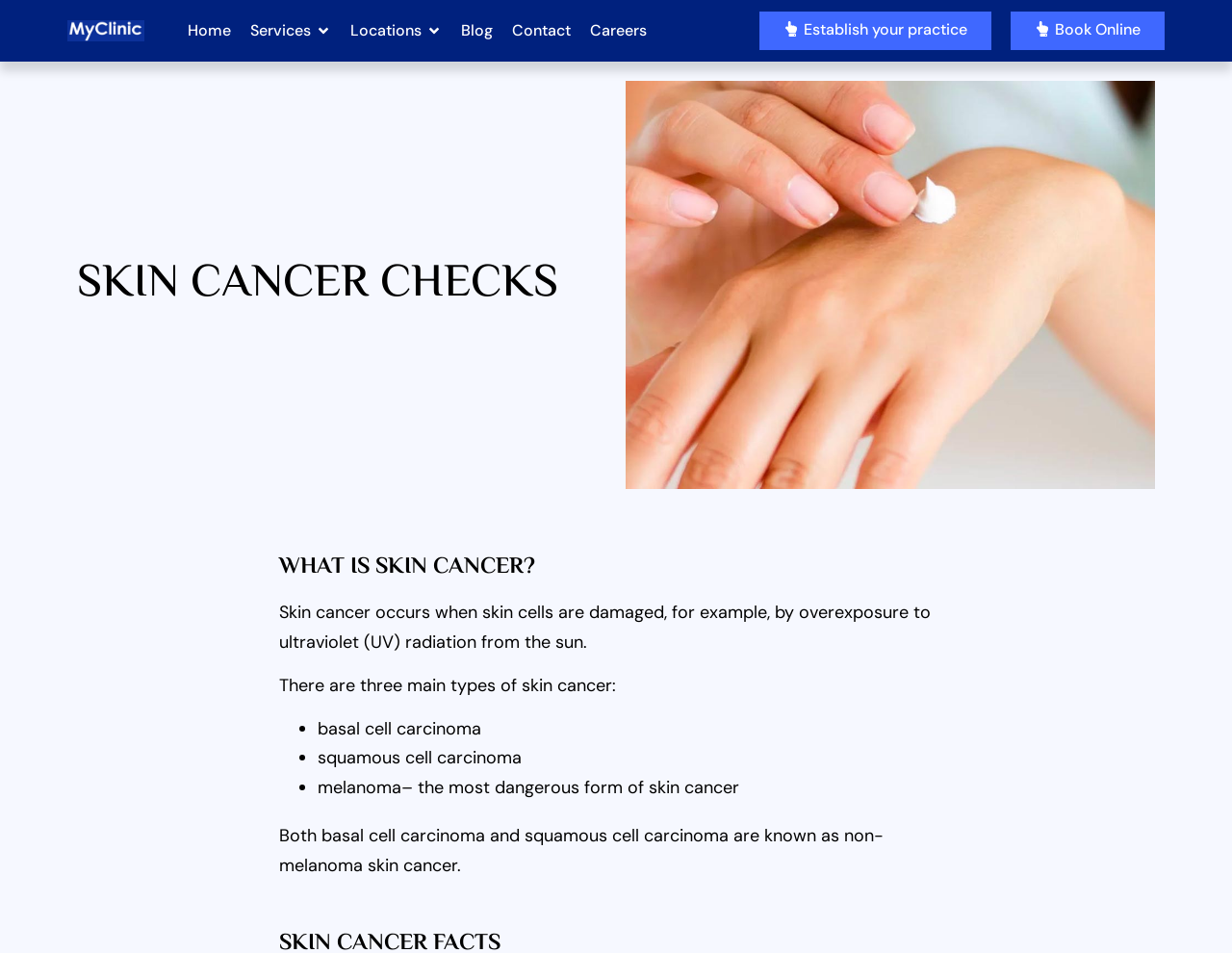Please identify the bounding box coordinates of the element's region that should be clicked to execute the following instruction: "Click the 'Book Online' link". The bounding box coordinates must be four float numbers between 0 and 1, i.e., [left, top, right, bottom].

[0.82, 0.012, 0.945, 0.052]